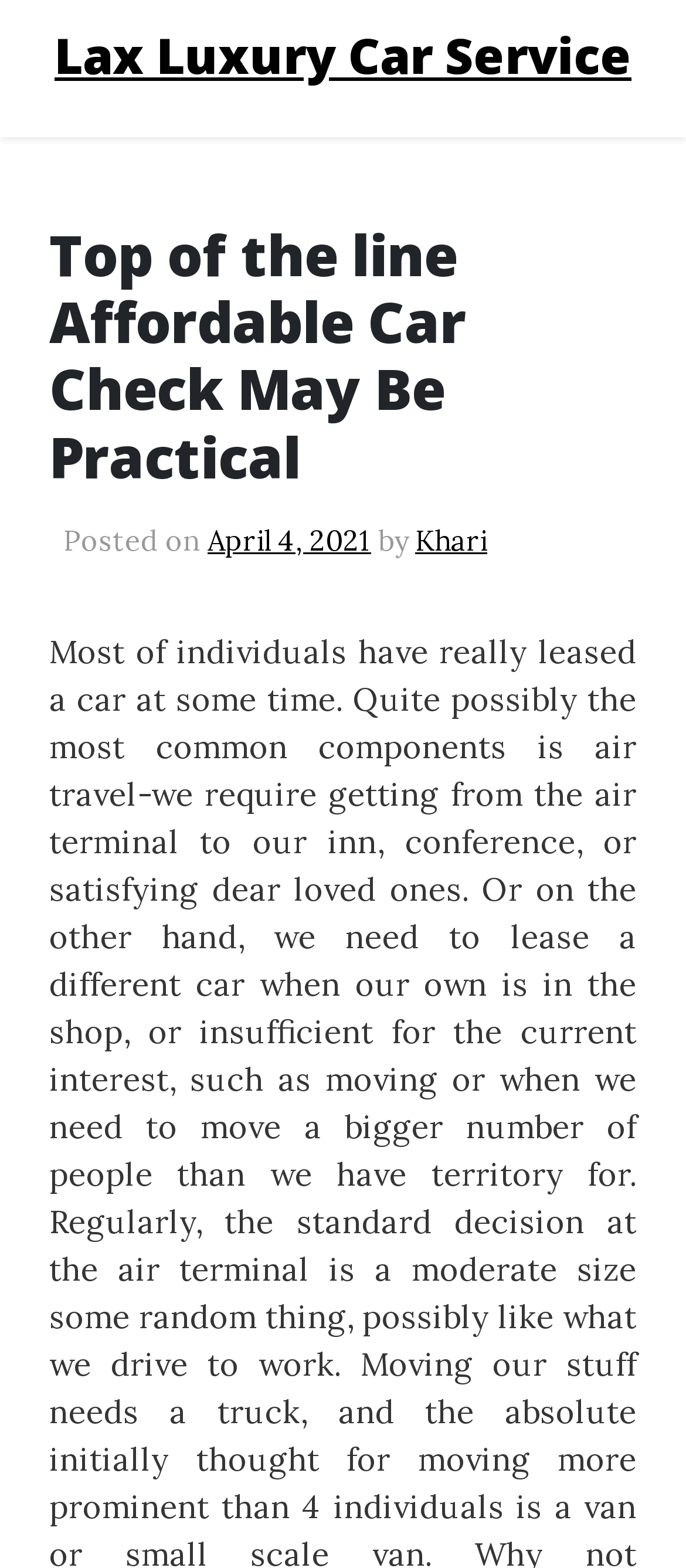Answer the question below using just one word or a short phrase: 
Who is the author of the latest article?

Khari